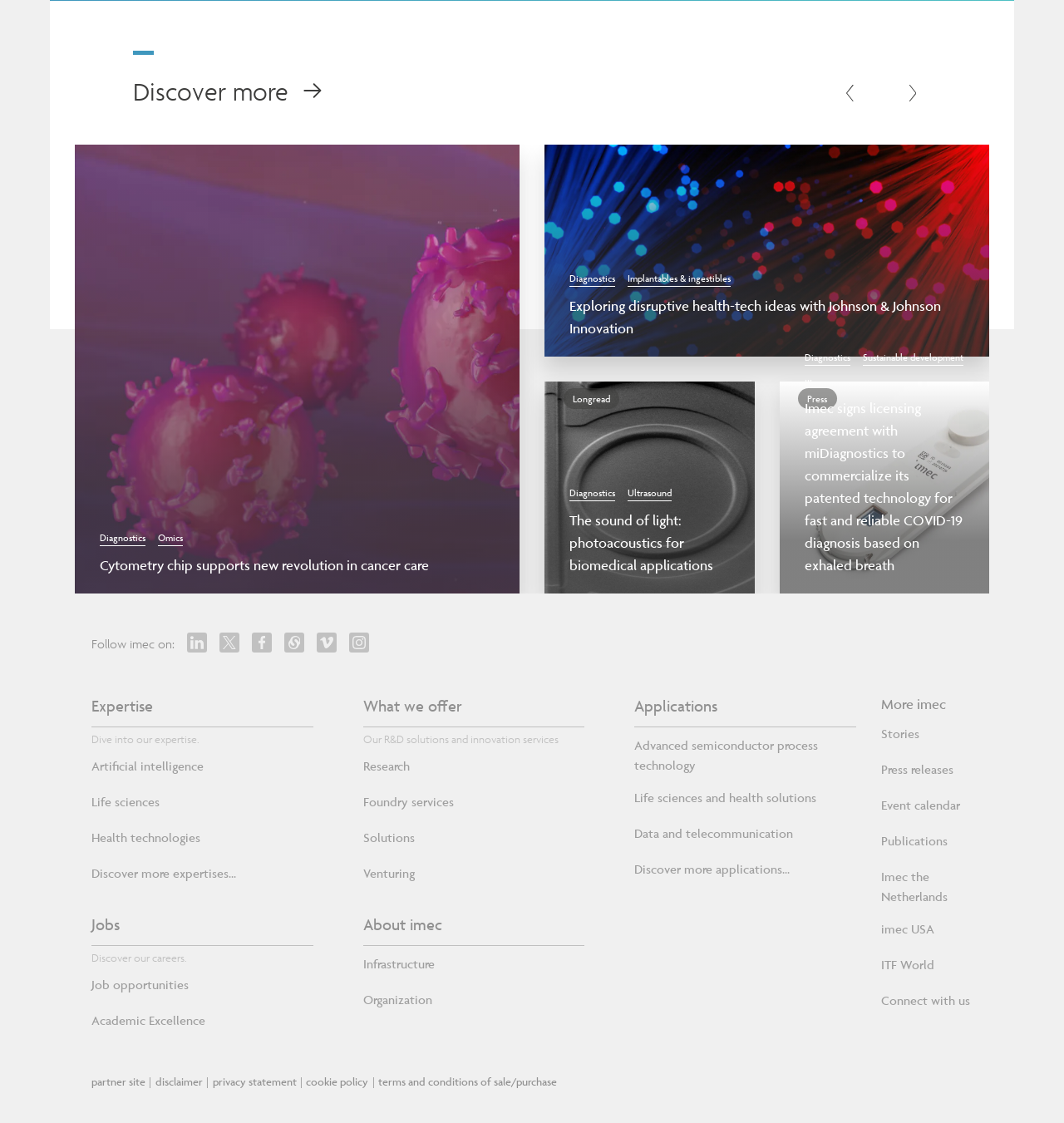Determine the bounding box coordinates of the clickable region to execute the instruction: "Explore 'Diagnostics'". The coordinates should be four float numbers between 0 and 1, denoted as [left, top, right, bottom].

[0.094, 0.472, 0.137, 0.486]